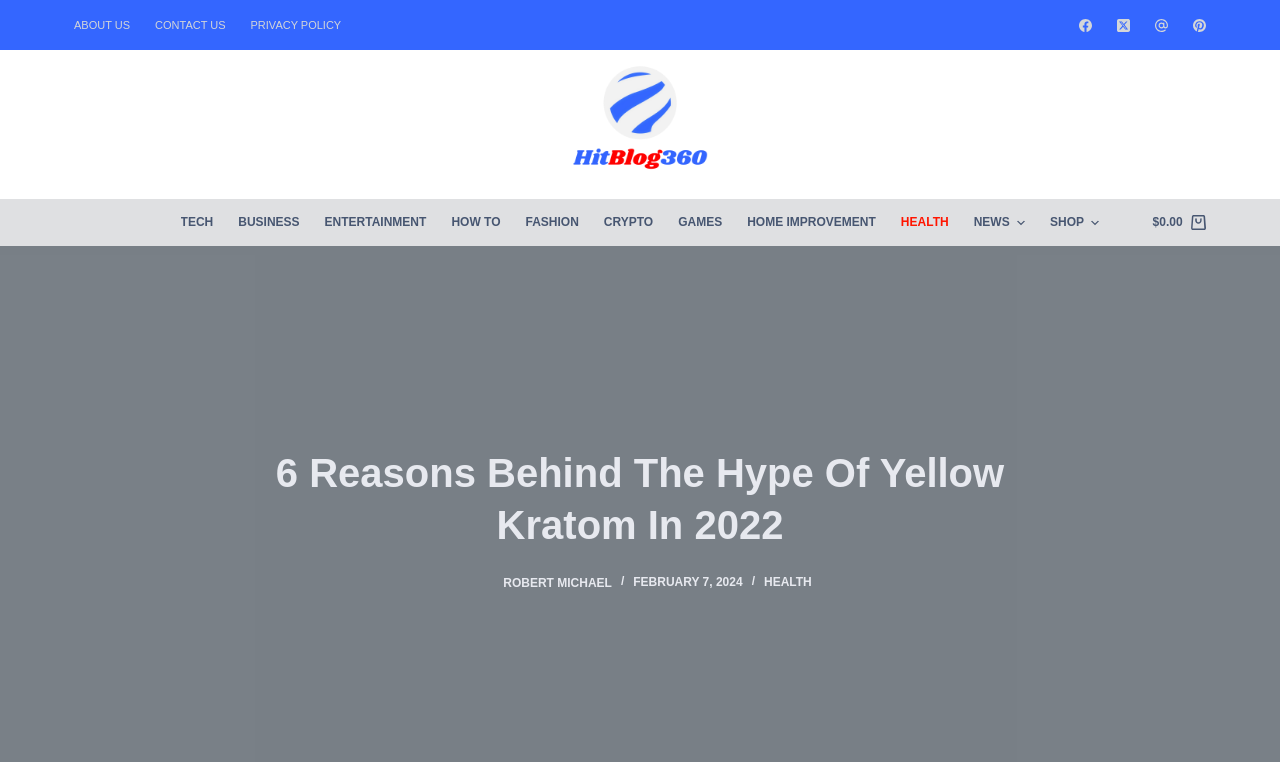What is the main title displayed on this webpage?

6 Reasons Behind The Hype Of Yellow Kratom In 2022